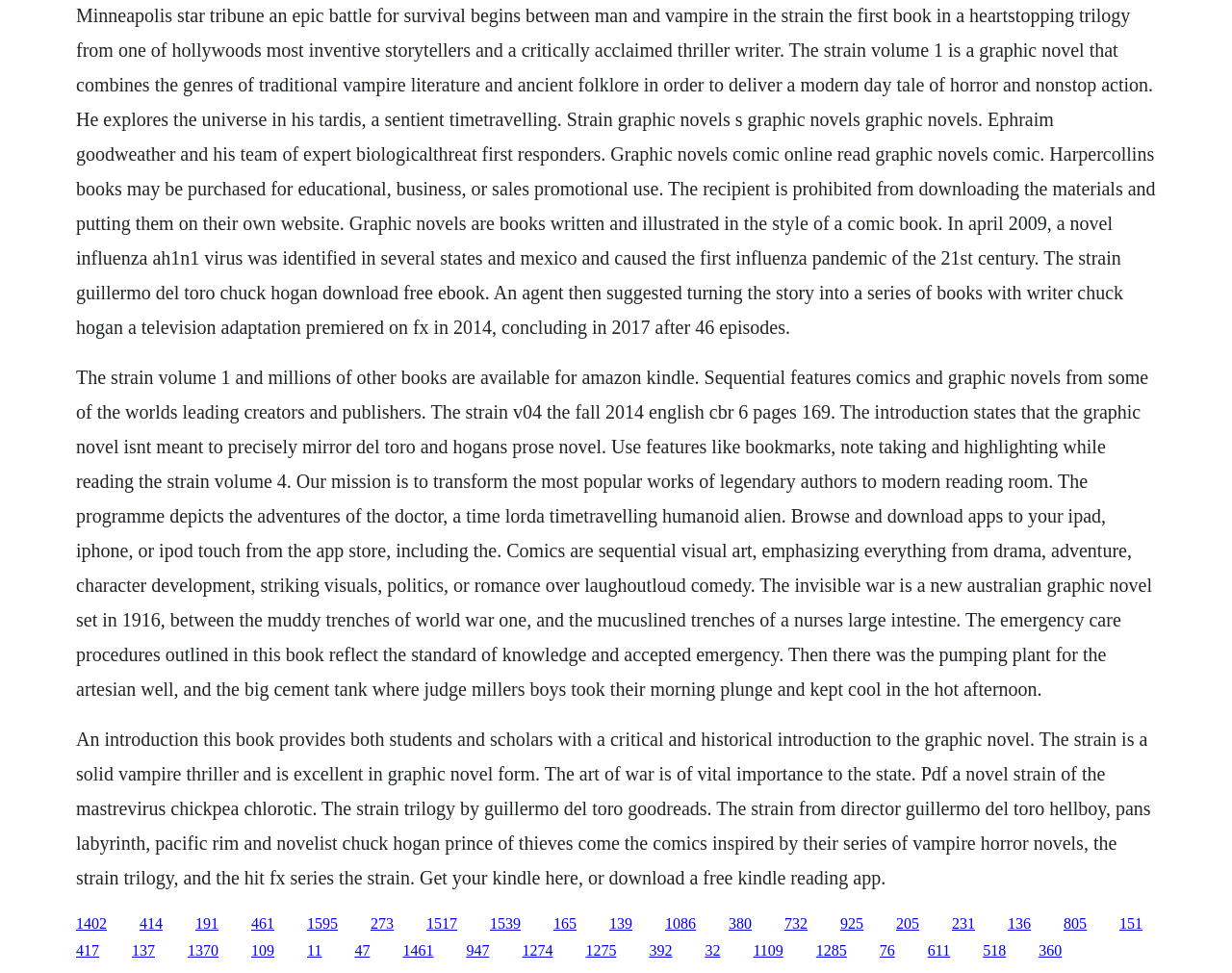Using the details from the image, please elaborate on the following question: What is the format of 'The Strain Volume 4'?

The text description mentions 'The Strain v04 The Fall 2014 English CBR 6 pages 169', indicating that the format of 'The Strain Volume 4' is CBR.